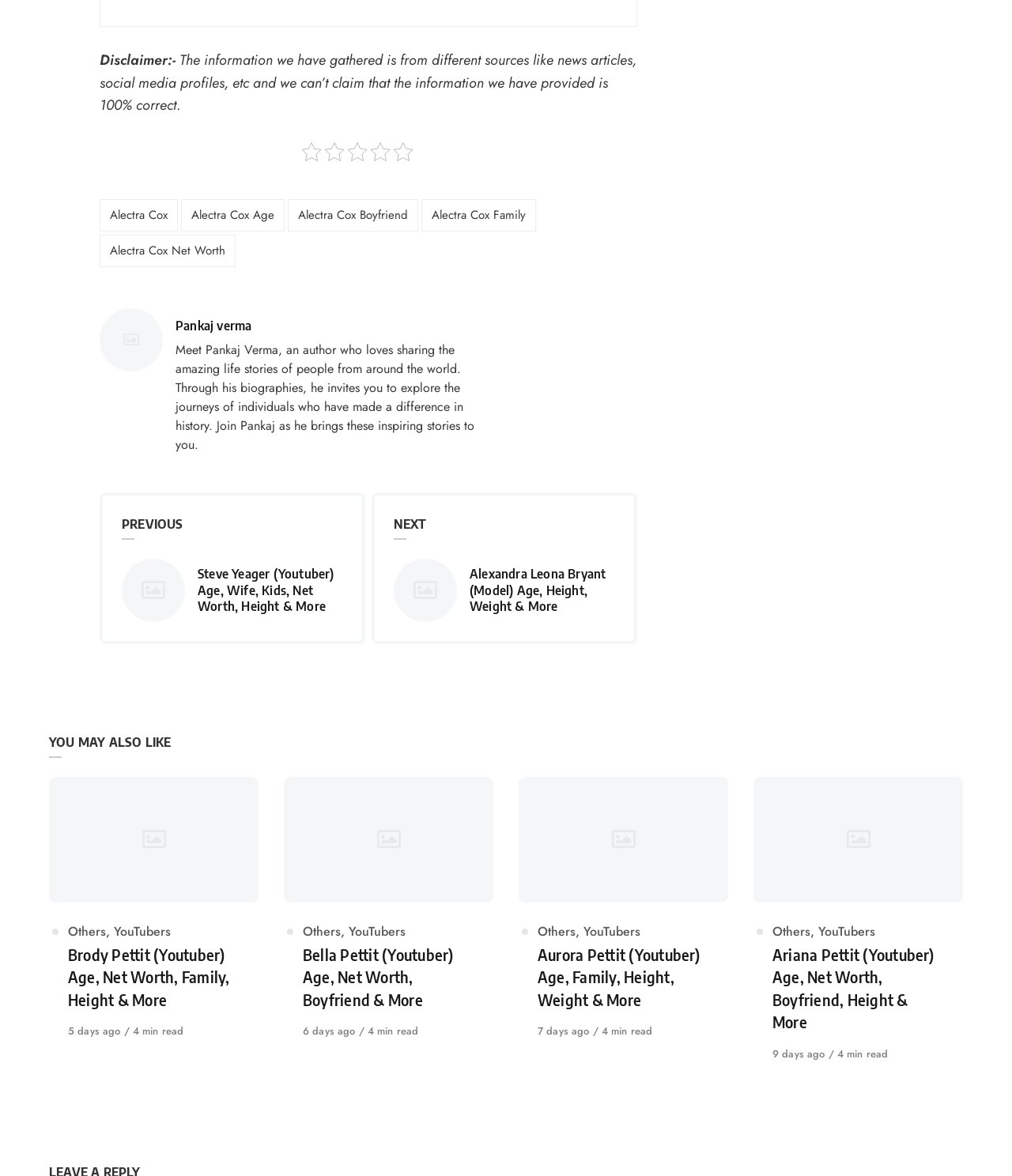How long does it take to read the article about Bella Pettit?
Answer with a single word or short phrase according to what you see in the image.

4 min